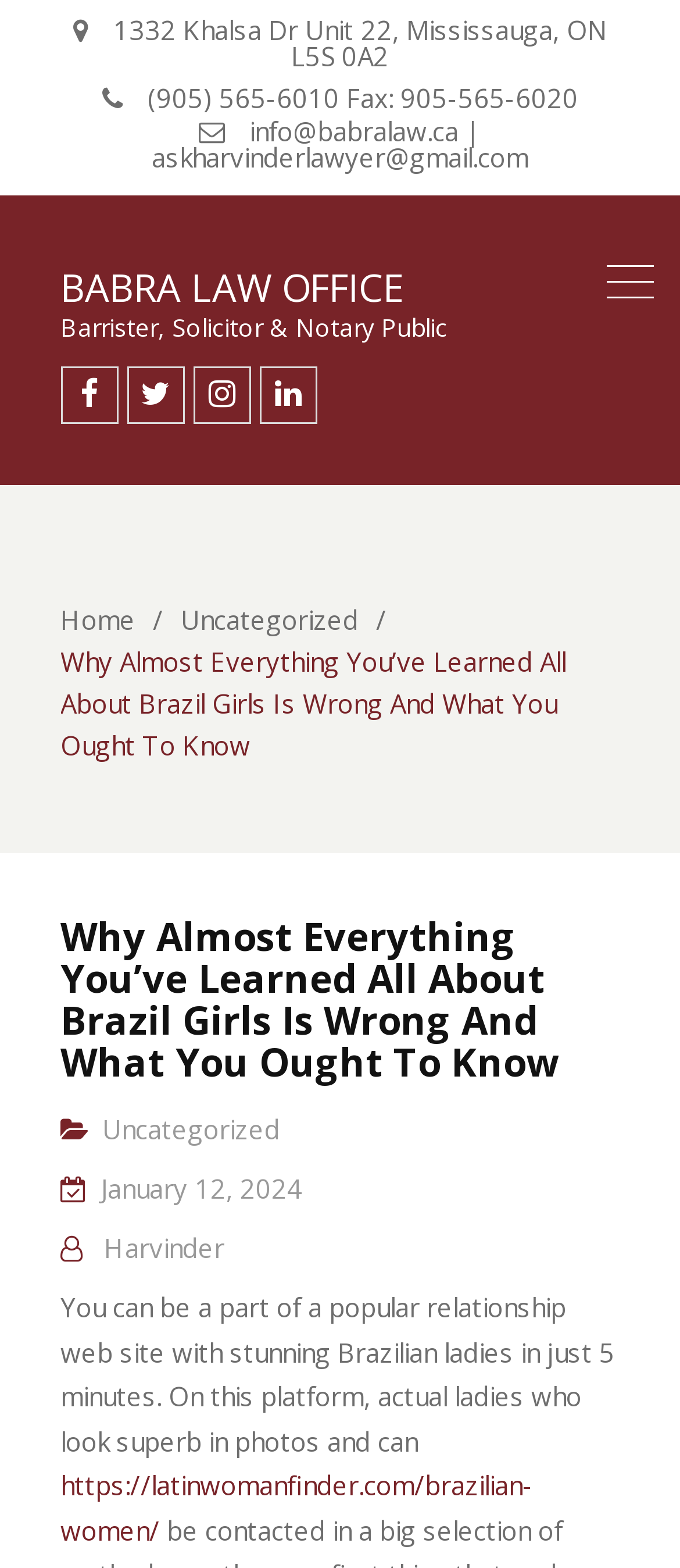Illustrate the webpage with a detailed description.

This webpage appears to be a blog post or article about Brazilian women, specifically discussing relationships and dating. At the top left corner, there is a section with the law office's address, phone number, and email addresses. Below this section, there is a heading that reads "BABRA LAW OFFICE" with a link to the office's website. Next to it, there is another heading that states "Barrister, Solicitor & Notary Public". 

On the same line, there are four social media links, including Facebook, Twitter, Instagram, and LinkedIn, positioned from left to right. Below these elements, there is a navigation section with breadcrumbs, containing links to "Home" and "Uncategorized". 

The main content of the webpage starts with a heading that reads "Why Almost Everything You’ve Learned All About Brazil Girls Is Wrong And What You Ought To Know". Below this heading, there is a paragraph of text that discusses the possibility of joining a popular relationship website with stunning Brazilian ladies in just 5 minutes. The text also mentions that the platform features actual ladies who look superb in photos. 

At the bottom of the page, there are links to "Uncategorized", the date "January 12, 2024", and the author's name "Harvinder". There is also a link to an external website, "https://latinwomanfinder.com/brazilian-women/", which is likely related to the topic of Brazilian women and dating.